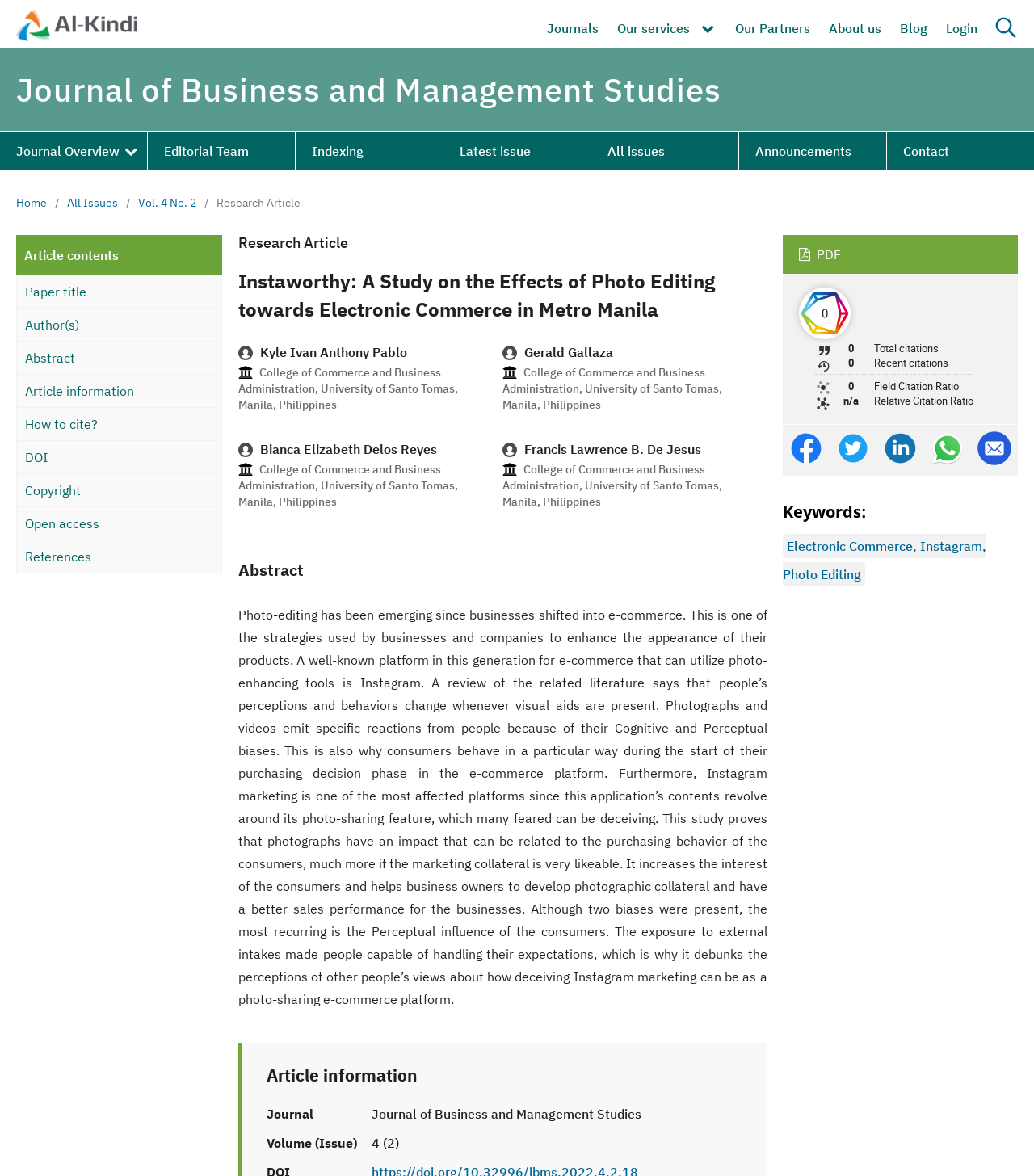Locate the bounding box of the UI element defined by this description: "How to cite?". The coordinates should be given as four float numbers between 0 and 1, formatted as [left, top, right, bottom].

[0.016, 0.347, 0.215, 0.375]